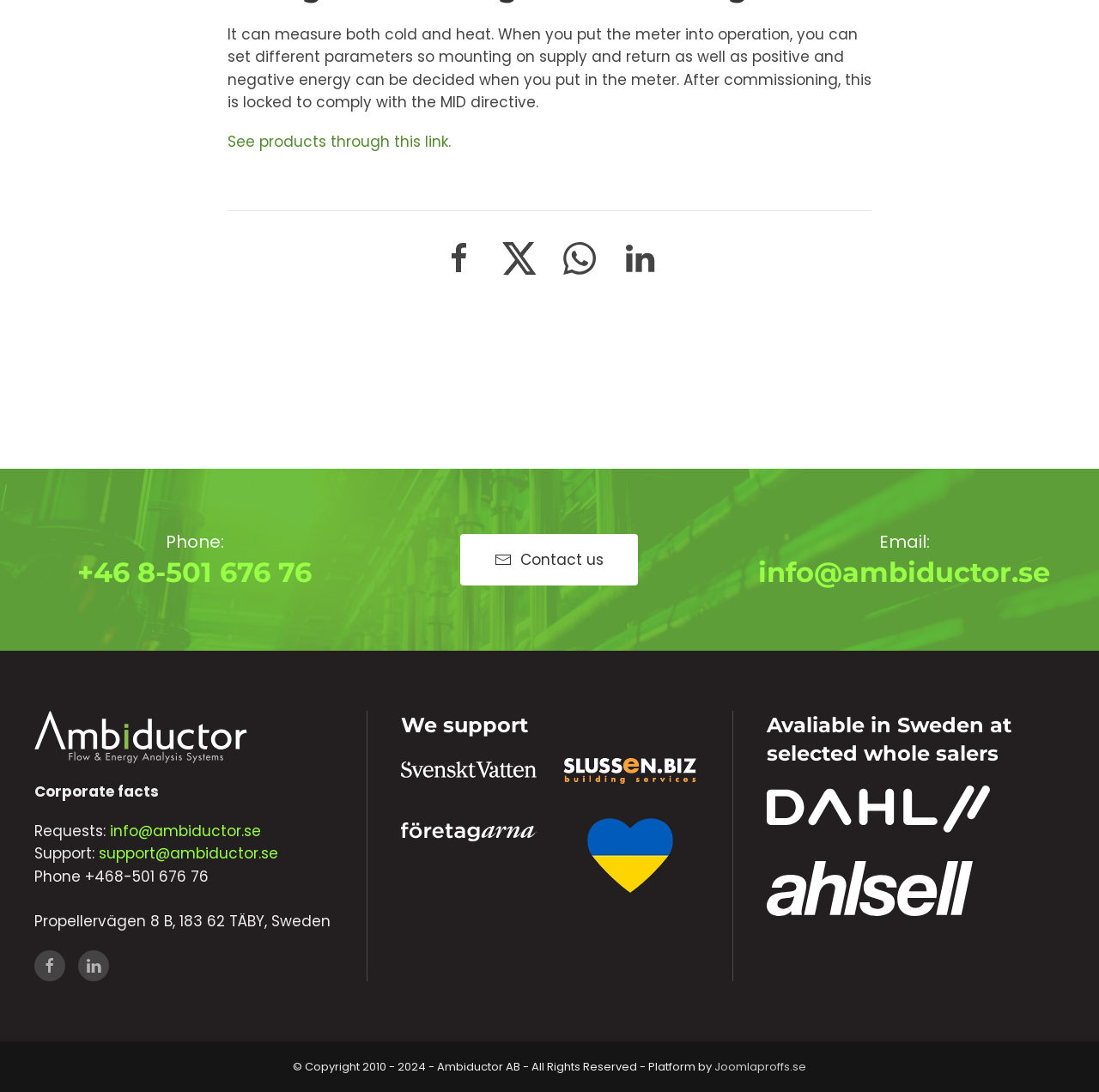Provide the bounding box coordinates of the HTML element this sentence describes: "Visit Hackensack Meridian Health". The bounding box coordinates consist of four float numbers between 0 and 1, i.e., [left, top, right, bottom].

None